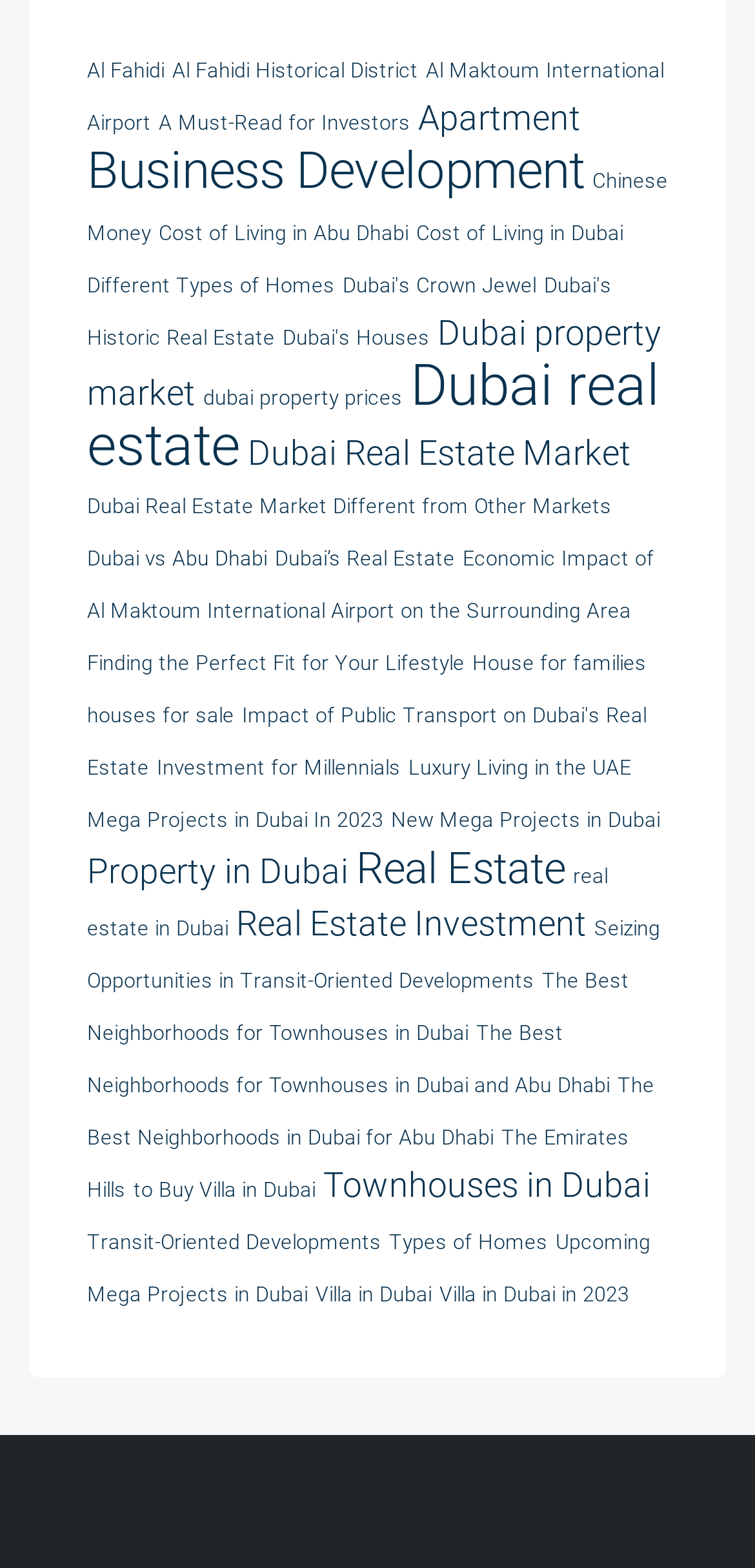How many links are on this webpage?
Please look at the screenshot and answer in one word or a short phrase.

79